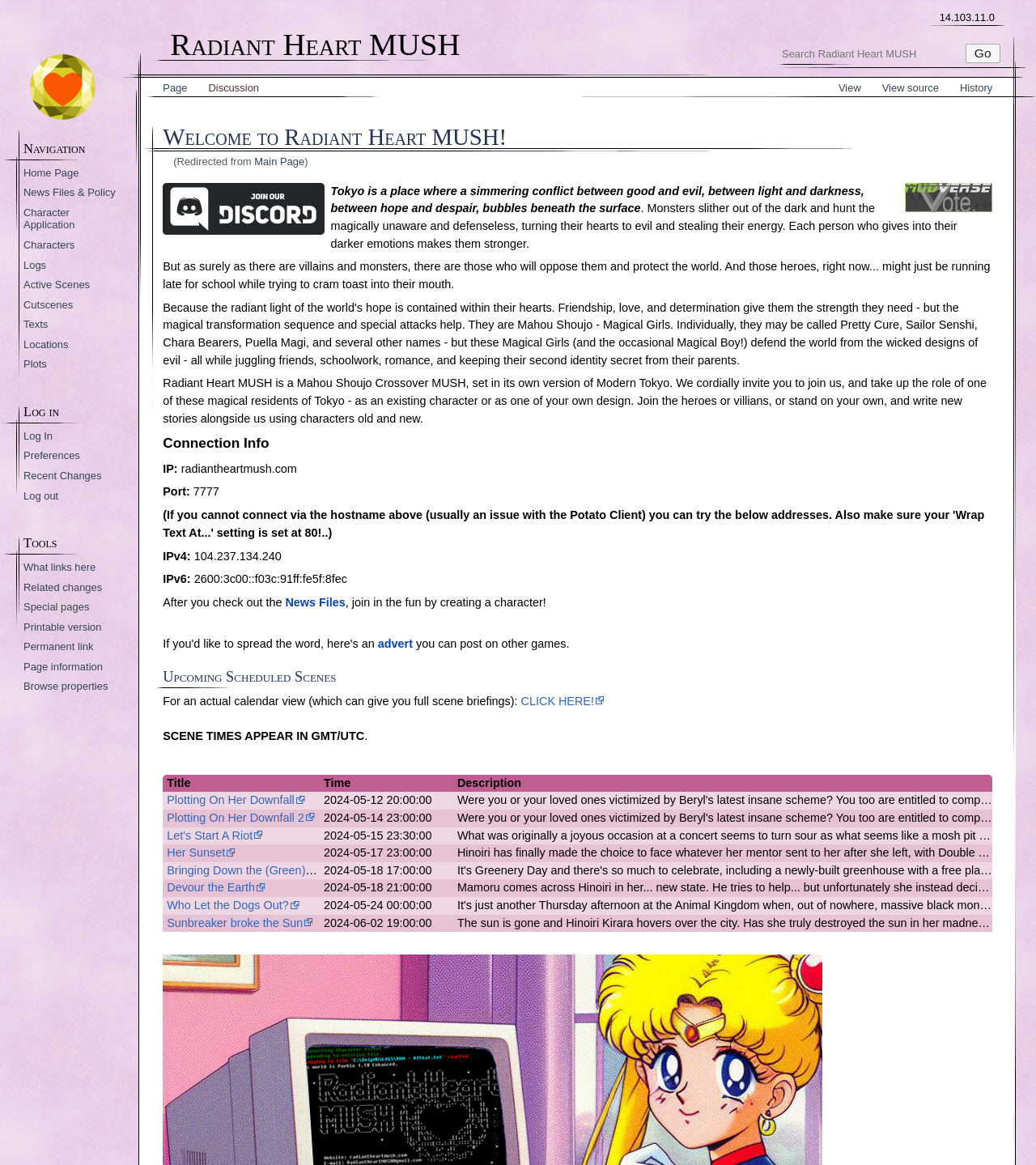Can you find the bounding box coordinates of the area I should click to execute the following instruction: "Check the news files"?

[0.275, 0.512, 0.333, 0.523]